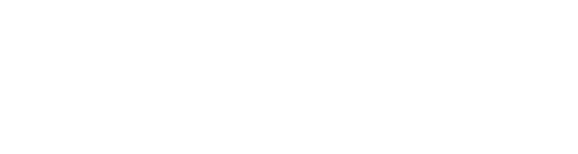Offer a thorough description of the image.

The image features a sleek and modern logo representing the "Sloan®" brand, associated with the full line of sink collections. The design emphasizes clean lines and contemporary aesthetics, reflecting the brand's commitment to innovative plumbing solutions. This logo is prominently displayed in the context of the New Sloan® Full Line Sink Collection Brochure, aimed at architects, designers, and engineers seeking stylish and functional restroom solutions. The brochure highlights Sloan's reputation as a leading manufacturer in commercial plumbing, showcasing a variety of sink options designed to enhance restroom environments while meeting user expectations.